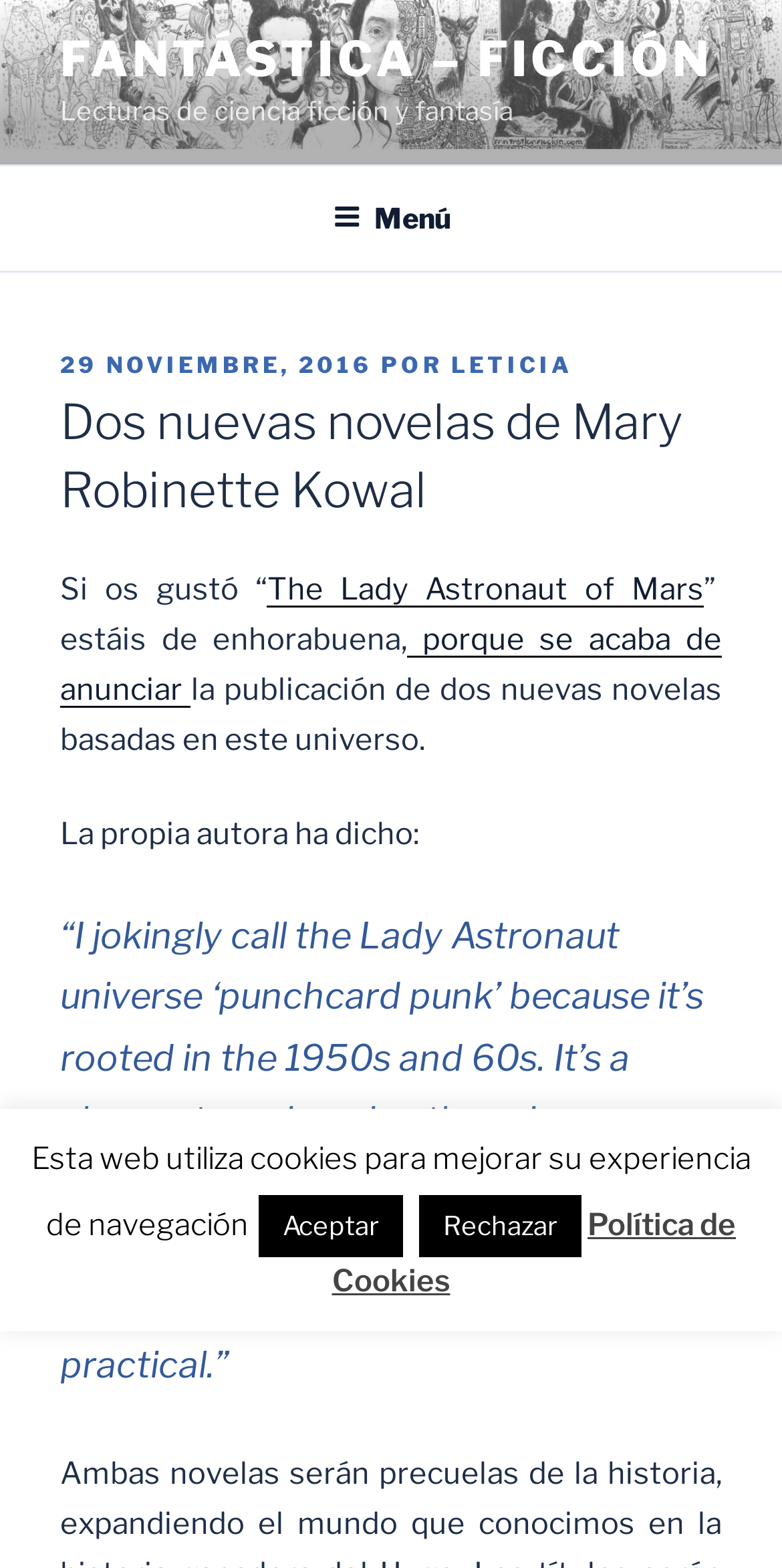What is the genre of the novels mentioned?
Please provide a comprehensive answer based on the details in the screenshot.

The genre of the novels mentioned can be determined by looking at the link 'FANTÁSTICA – FICCIÓN' at the top of the webpage, which suggests that the novels belong to the fantasy and fiction genres.